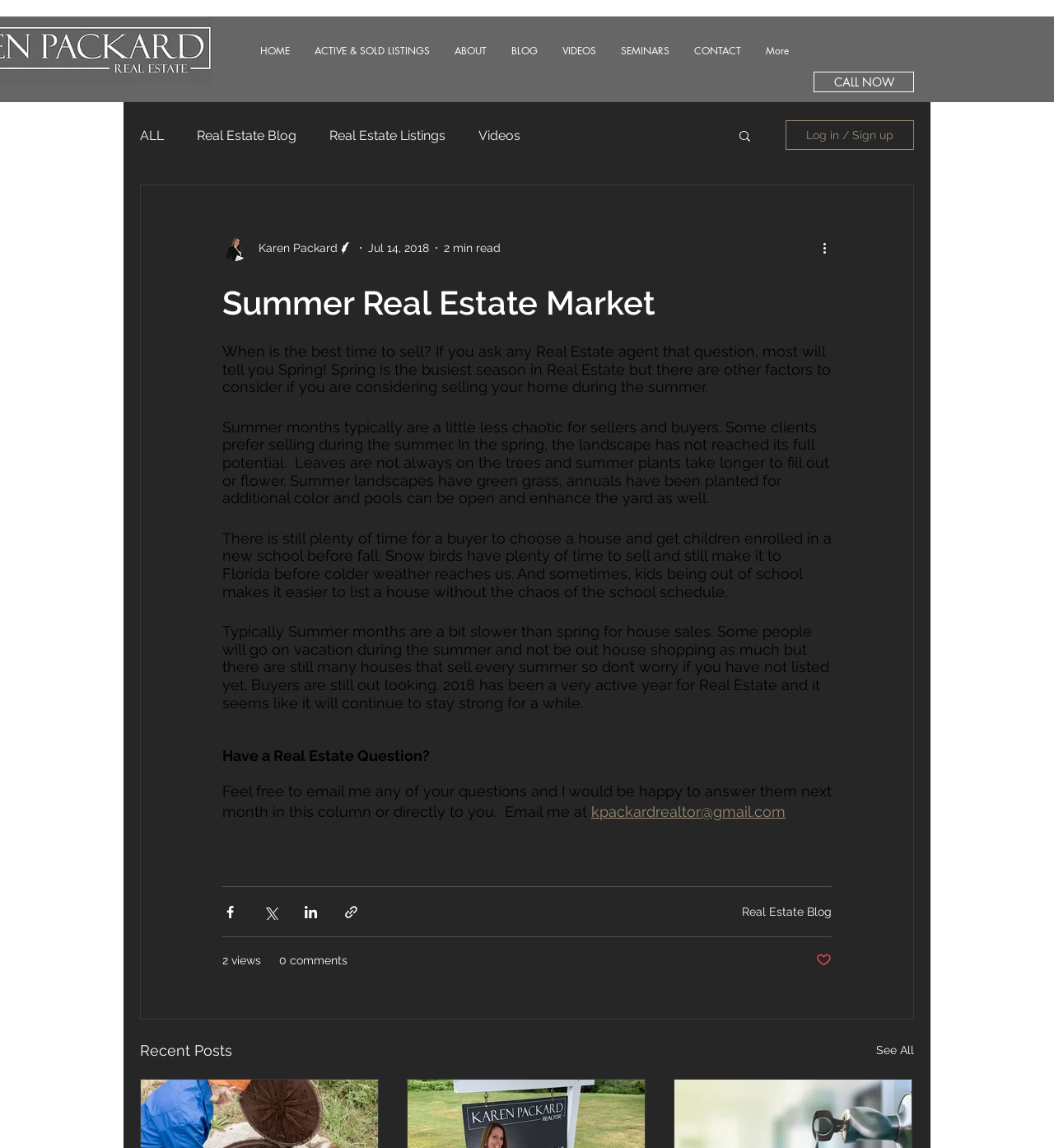Find the bounding box coordinates of the area to click in order to follow the instruction: "Log in or sign up".

[0.745, 0.105, 0.867, 0.131]